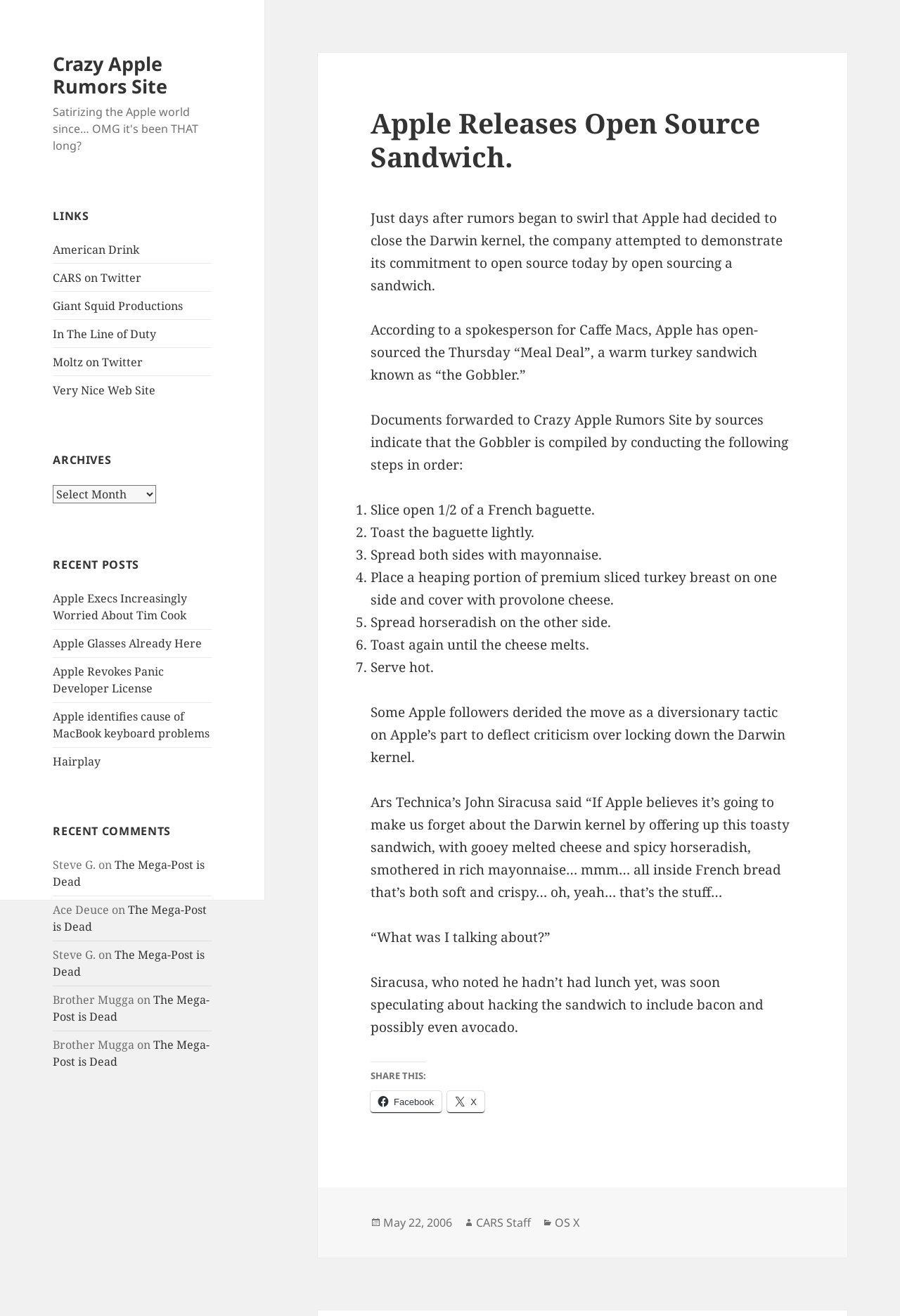Determine the bounding box coordinates for the area you should click to complete the following instruction: "Click on the 'Apple Execs Increasingly Worried About Tim Cook' link".

[0.059, 0.449, 0.208, 0.473]